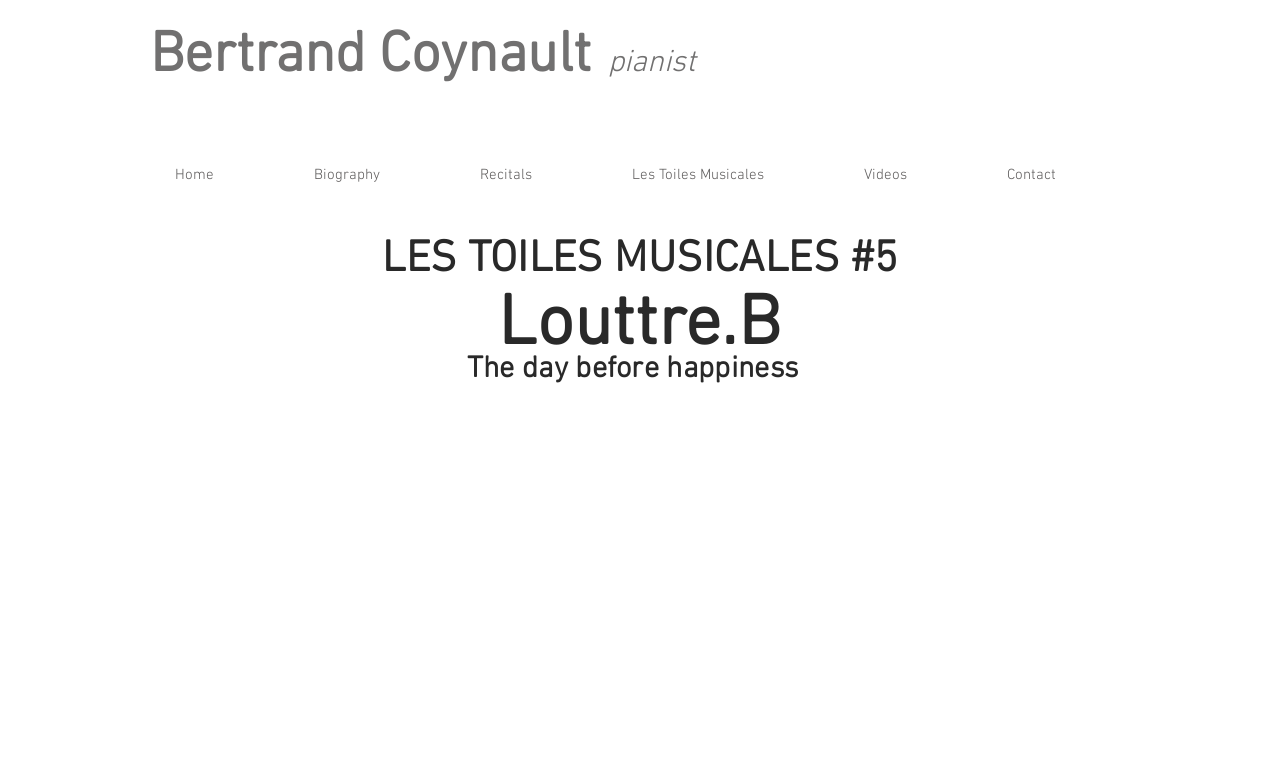Extract the primary headline from the webpage and present its text.

Bertrand Coynault pianist